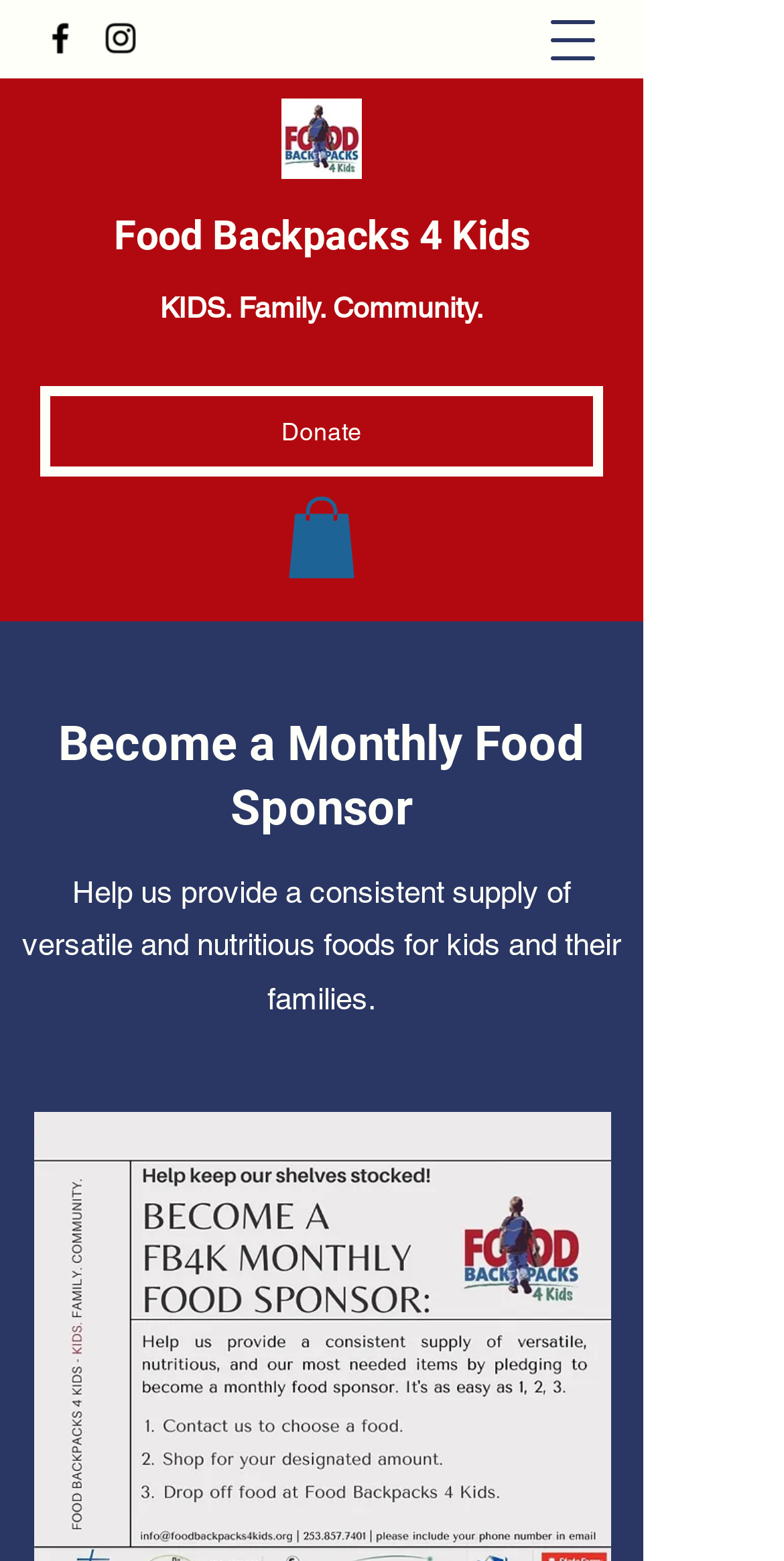Please find and give the text of the main heading on the webpage.

Become a Monthly Food Sponsor